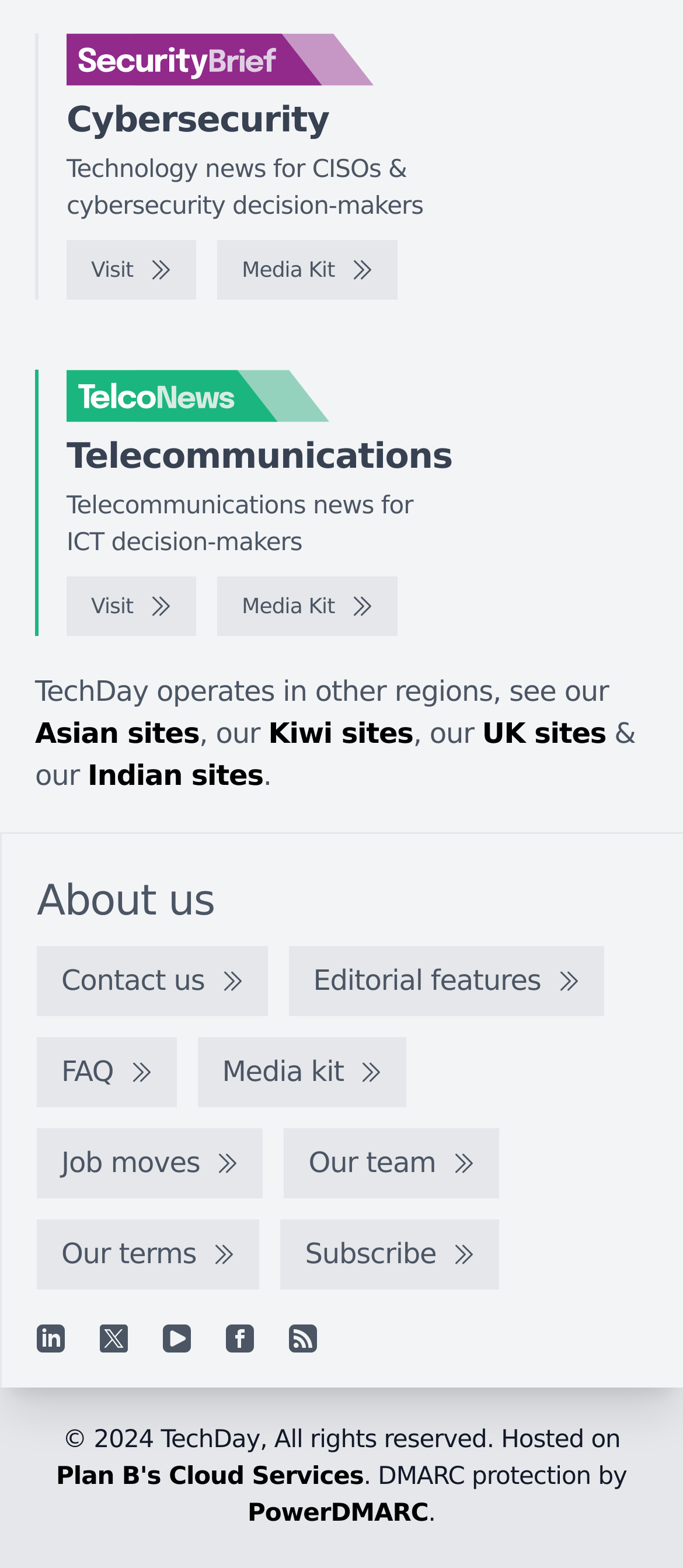Determine the bounding box coordinates of the element's region needed to click to follow the instruction: "Visit SecurityBrief". Provide these coordinates as four float numbers between 0 and 1, formatted as [left, top, right, bottom].

[0.097, 0.153, 0.287, 0.191]